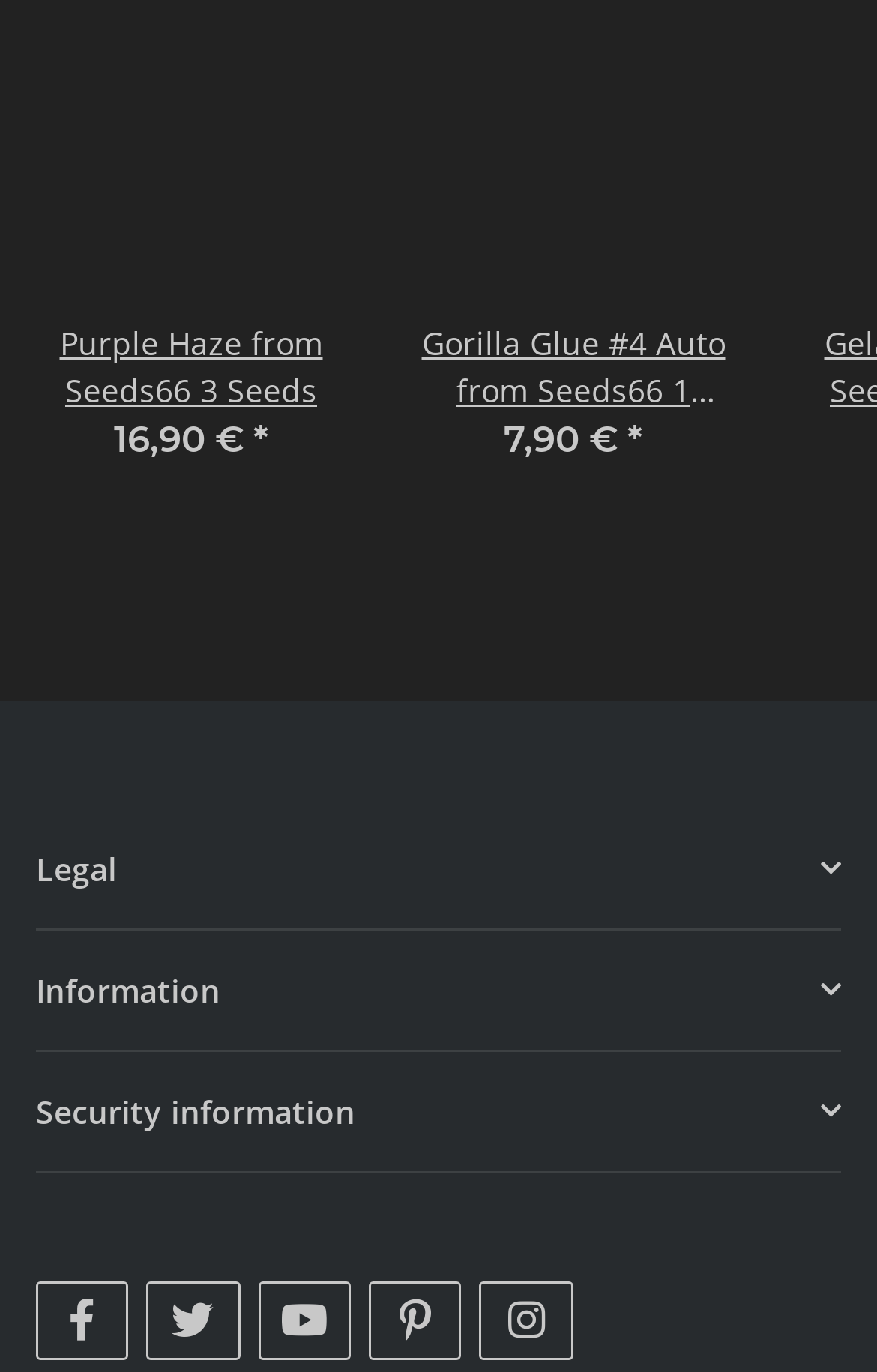Bounding box coordinates are specified in the format (top-left x, top-left y, bottom-right x, bottom-right y). All values are floating point numbers bounded between 0 and 1. Please provide the bounding box coordinate of the region this sentence describes: Security information

[0.041, 0.793, 0.959, 0.828]